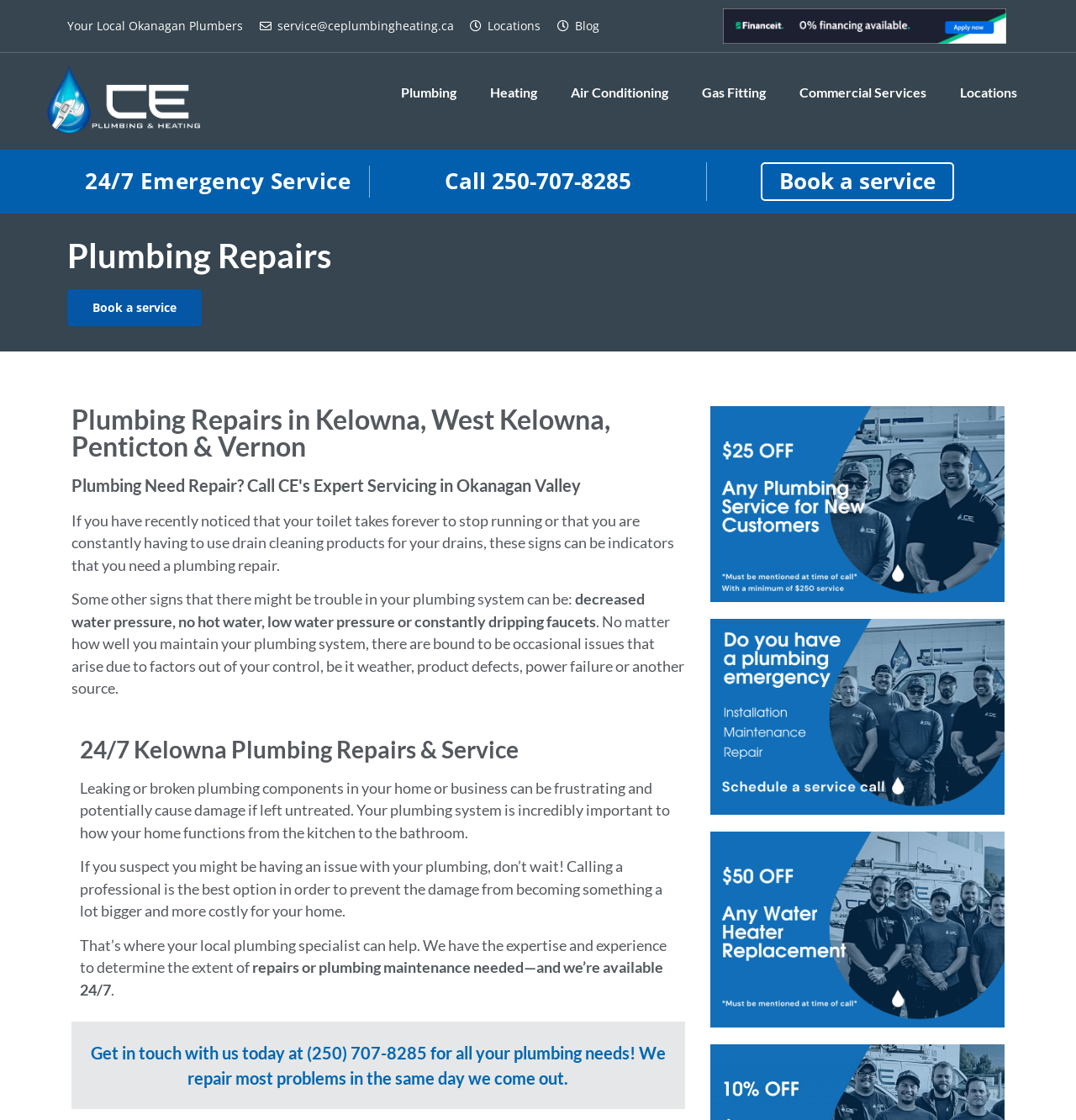Pinpoint the bounding box coordinates of the area that must be clicked to complete this instruction: "Contact us via email".

[0.24, 0.015, 0.421, 0.031]